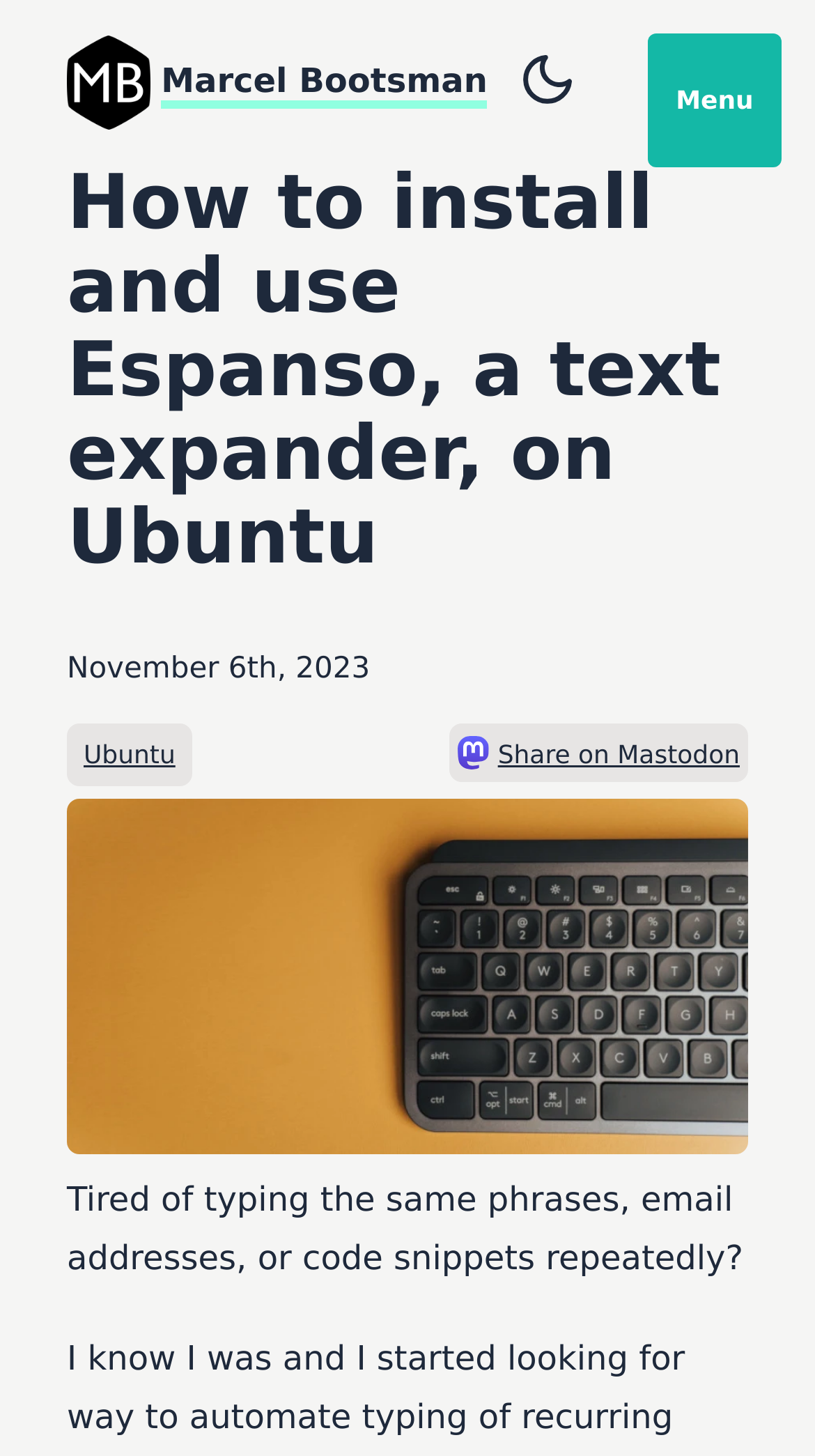What is the date of the article?
Please give a well-detailed answer to the question.

The date of the article can be found below the main heading, where it is written in a smaller font size.